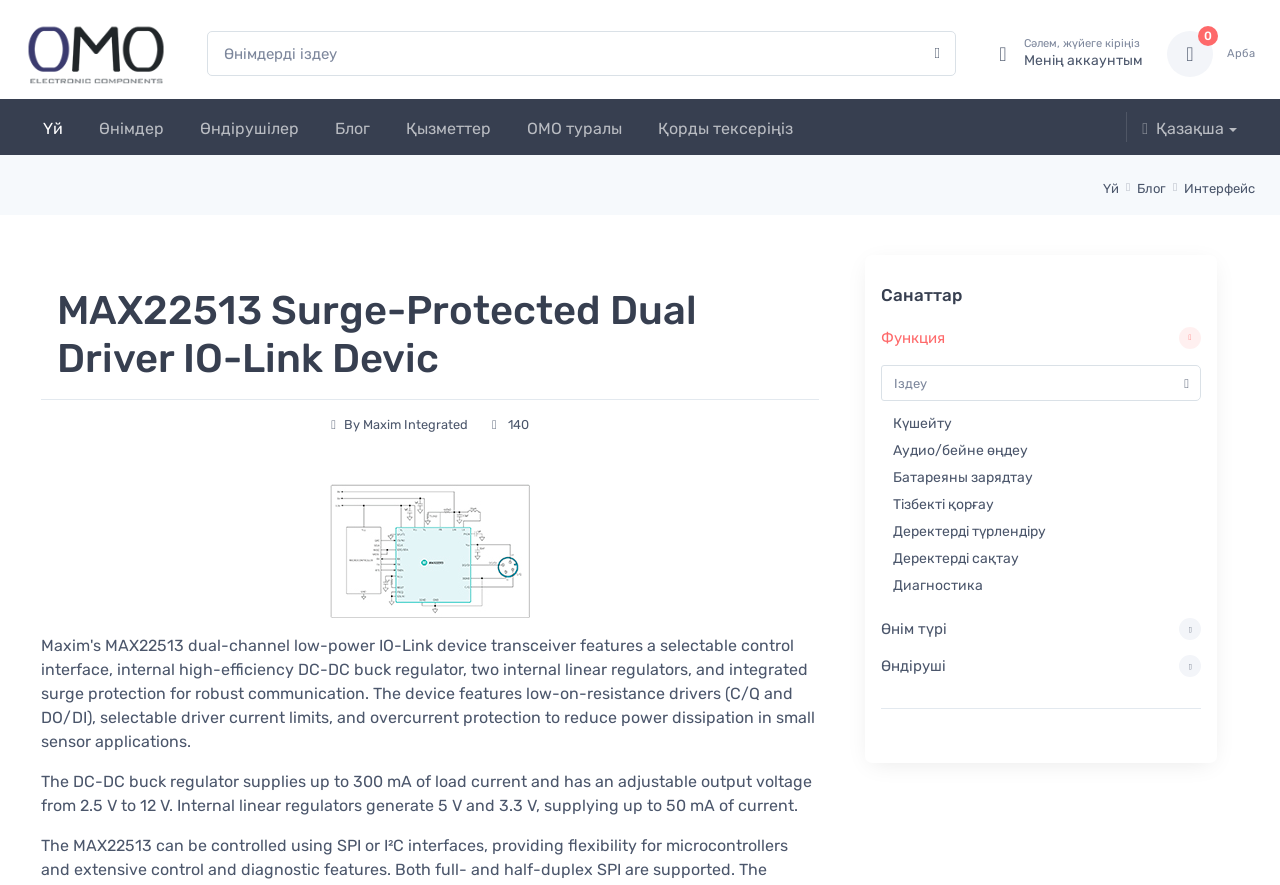Craft a detailed narrative of the webpage's structure and content.

This webpage appears to be a product page for the Maxim's MAX22513 dual-channel low power IO-Link device transceiver. At the top left corner, there is a logo of "OMO Electronic" with a link to the company's homepage. Next to the logo, there is a search bar where users can input keywords to search for products. On the top right corner, there are links to login, cart, and language selection.

The main content of the page is divided into several sections. The first section displays the product name, "MAX22513 Surge-Protected Dual Driver IO-Link Device", in a large font. Below the product name, there is a brief description of the product, stating that it has a DC-DC buck regulator that supplies up to 300mA of load current and has an adjustable output voltage from 2.5V to 12V.

To the right of the product description, there is an image of the product. Below the image, there are several links to related categories, including "Home", "Products", "Manufacturers", "Blog", "Services", and "About OMO".

The next section is a navigation breadcrumb, showing the current location of the product page. Below the breadcrumb, there are several headings, including "Features", "Function", and "Product Type". Under each heading, there are links to specific features or product types, such as "Power Management", "Audio/Video Processing", and "Industrial Automation".

The page also has a search bar at the bottom, allowing users to search for specific products or features. Overall, the webpage is well-organized, with clear headings and concise descriptions, making it easy for users to navigate and find the information they need.